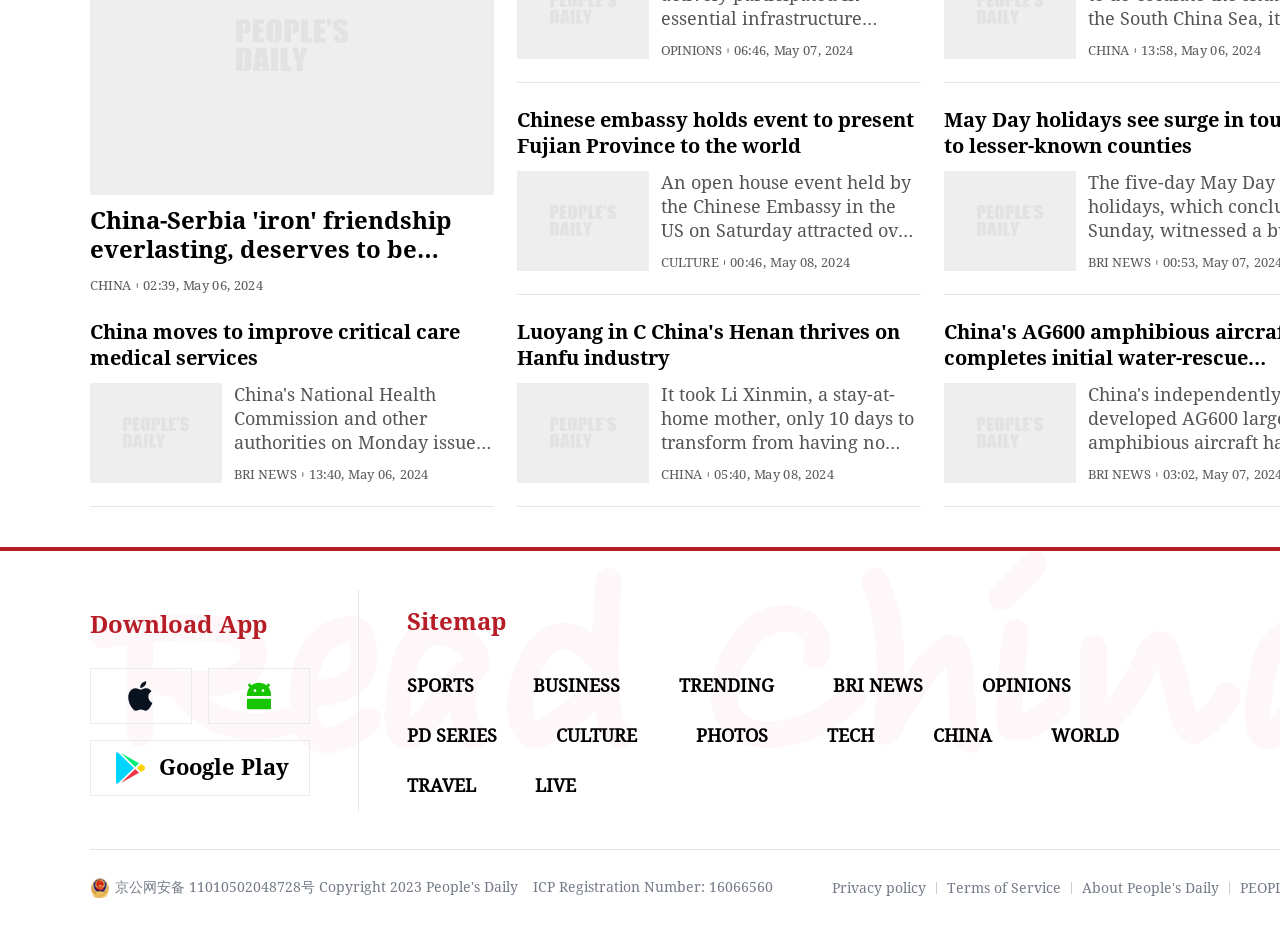Pinpoint the bounding box coordinates of the clickable element to carry out the following instruction: "Read the article about Chinese embassy holding an event to present Fujian Province to the world."

[0.404, 0.116, 0.714, 0.169]